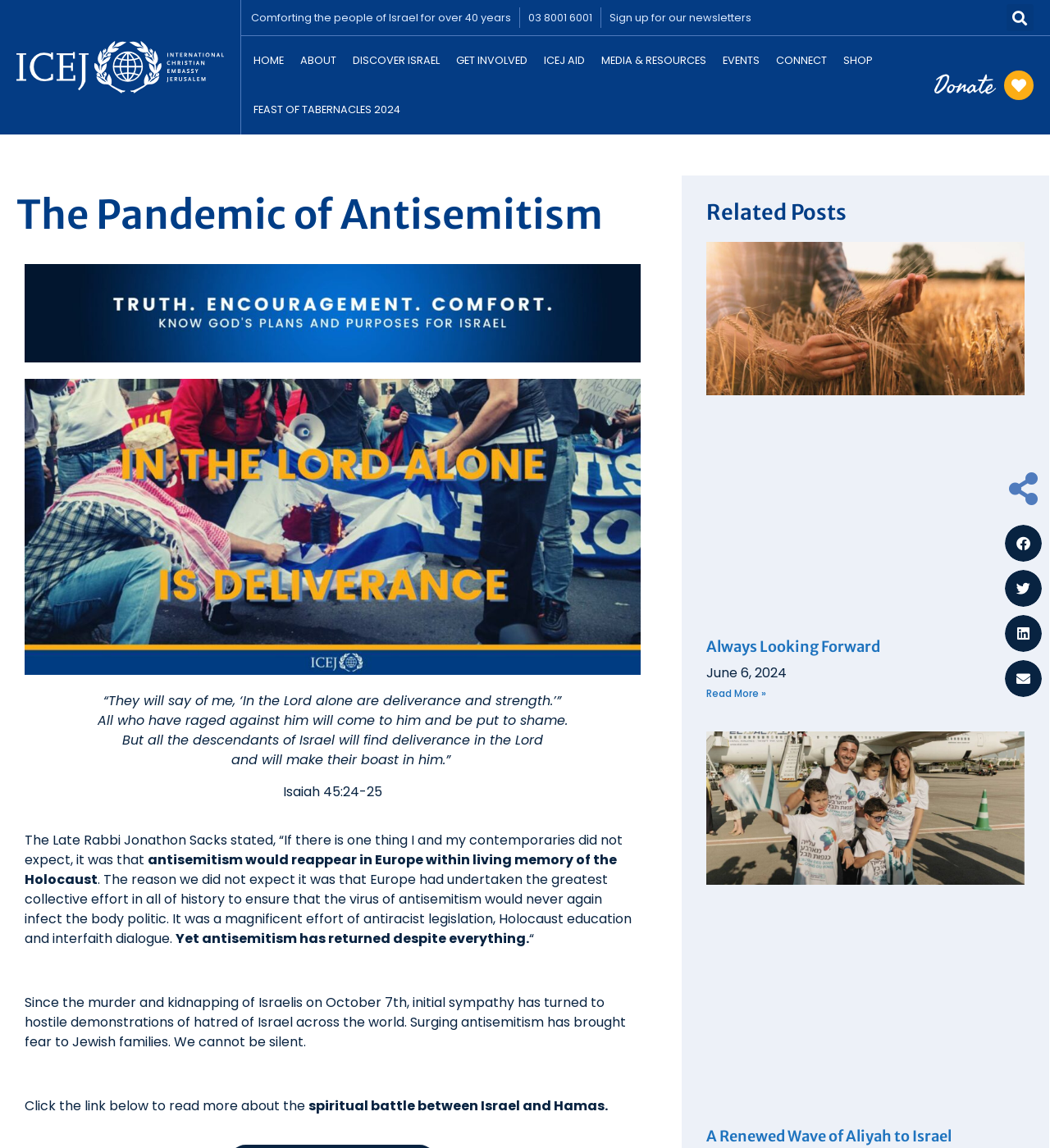Identify the bounding box coordinates of the clickable region necessary to fulfill the following instruction: "Share on Facebook". The bounding box coordinates should be four float numbers between 0 and 1, i.e., [left, top, right, bottom].

[0.957, 0.457, 0.992, 0.489]